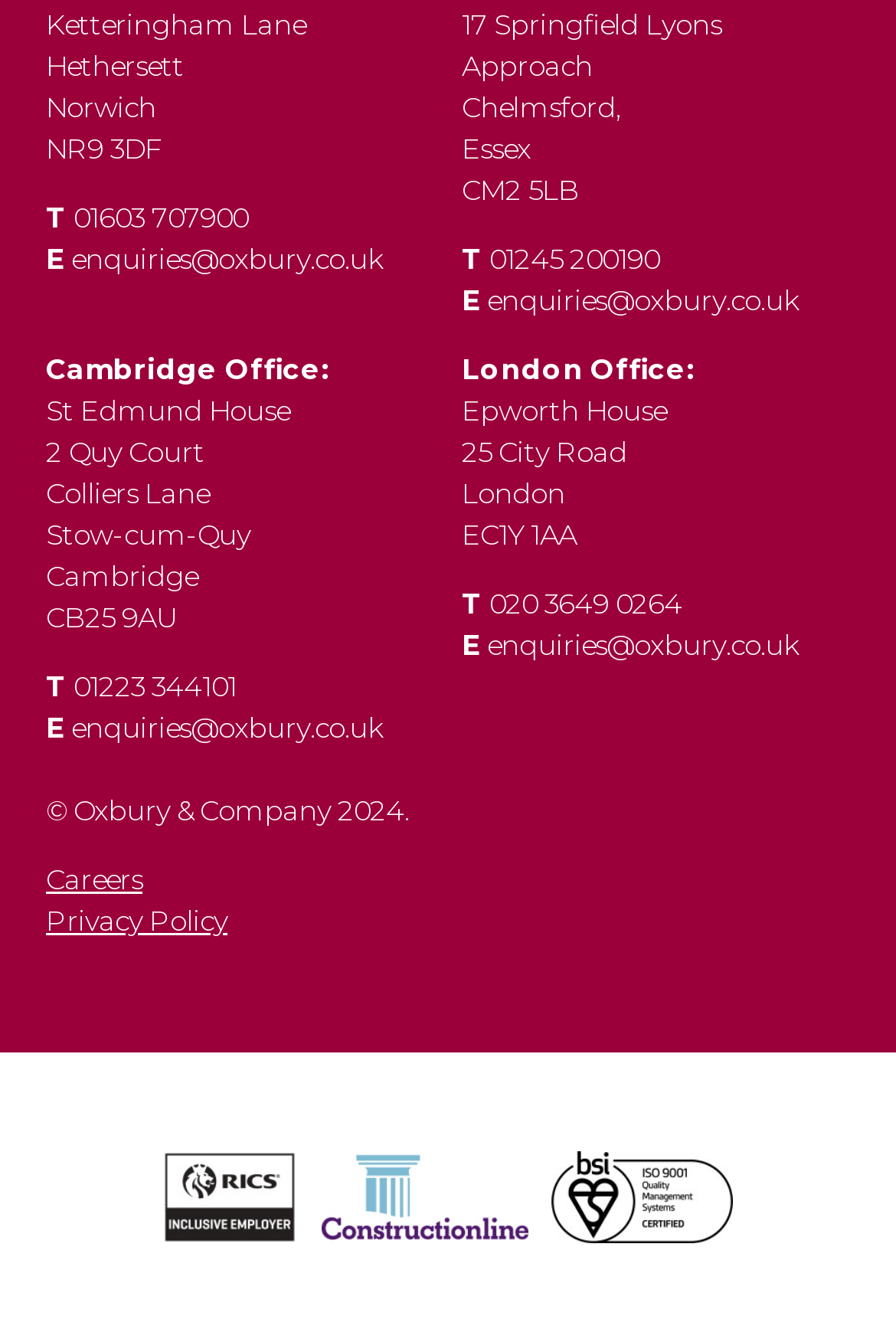Pinpoint the bounding box coordinates of the area that must be clicked to complete this instruction: "View the Cambridge office address".

[0.051, 0.262, 0.367, 0.288]